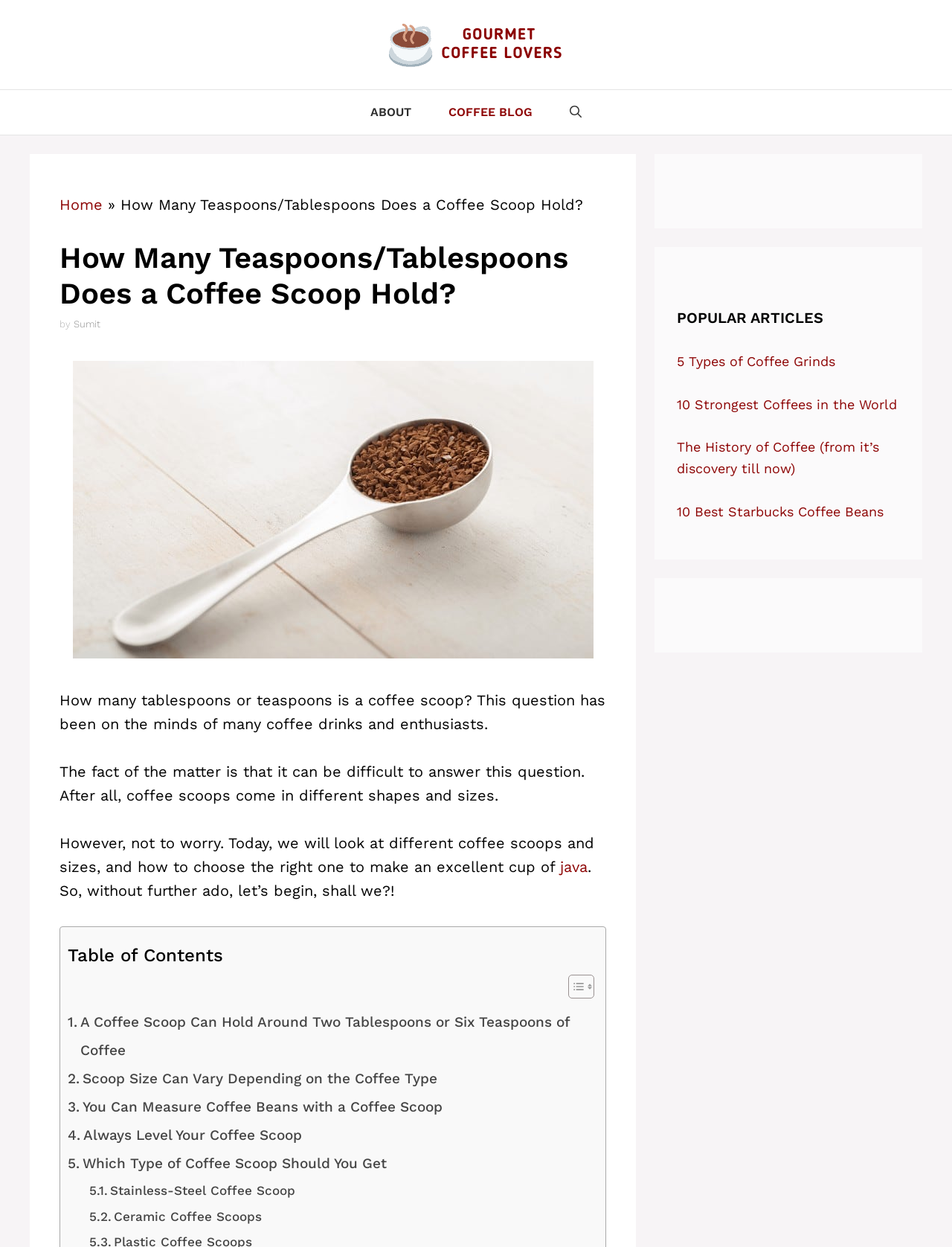Locate the bounding box of the UI element described in the following text: "Sumit".

[0.077, 0.255, 0.105, 0.264]